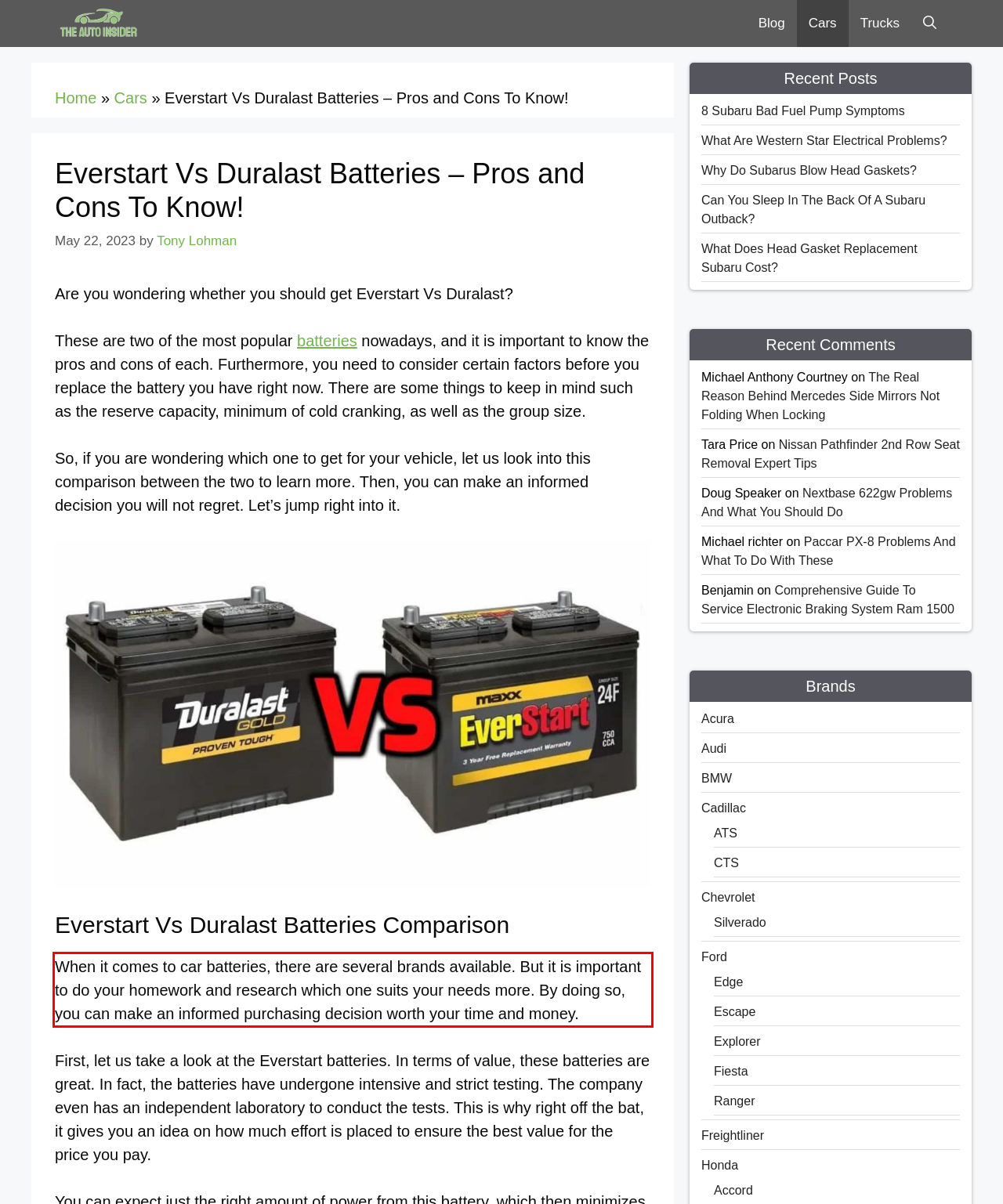Analyze the screenshot of the webpage and extract the text from the UI element that is inside the red bounding box.

When it comes to car batteries, there are several brands available. But it is important to do your homework and research which one suits your needs more. By doing so, you can make an informed purchasing decision worth your time and money.